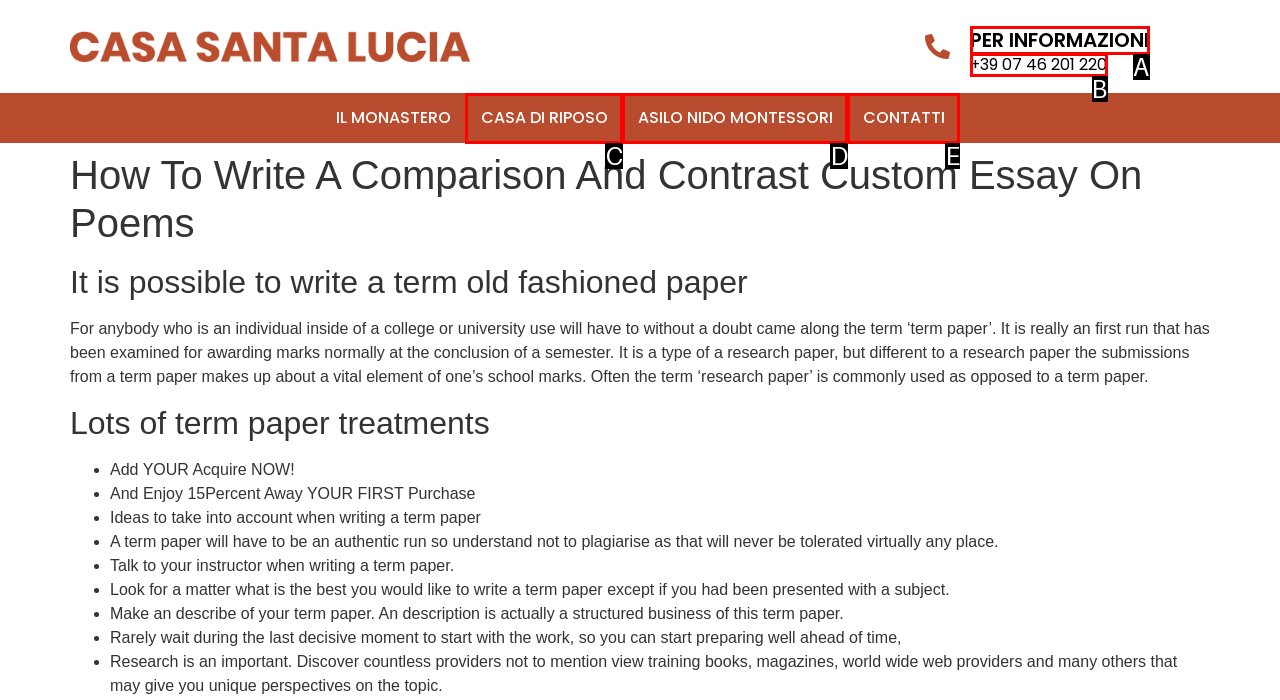Using the provided description: Asilo nido Montessori, select the most fitting option and return its letter directly from the choices.

D